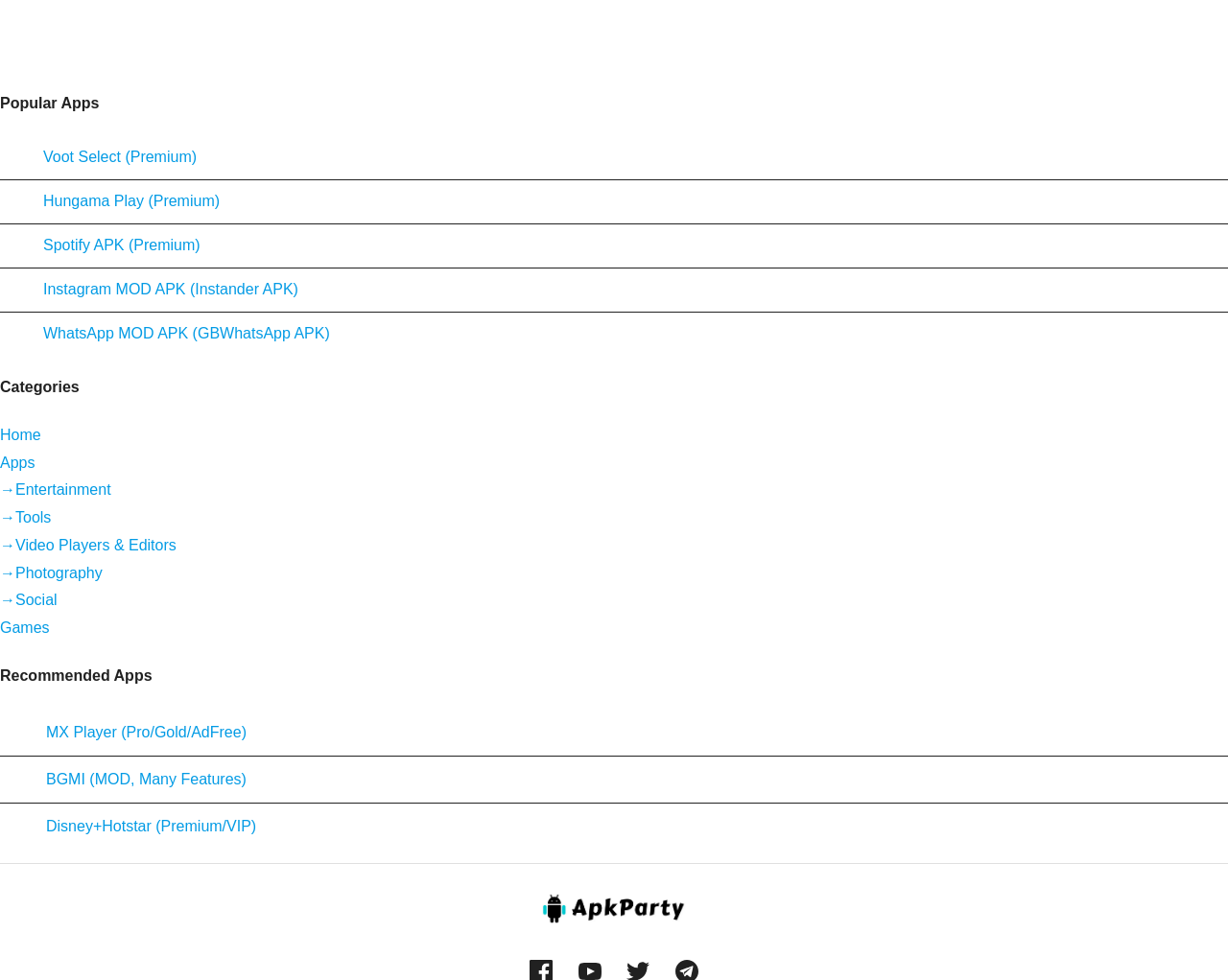Please identify the bounding box coordinates of the area that needs to be clicked to fulfill the following instruction: "Visit APKParty.com."

[0.064, 0.911, 0.936, 0.943]